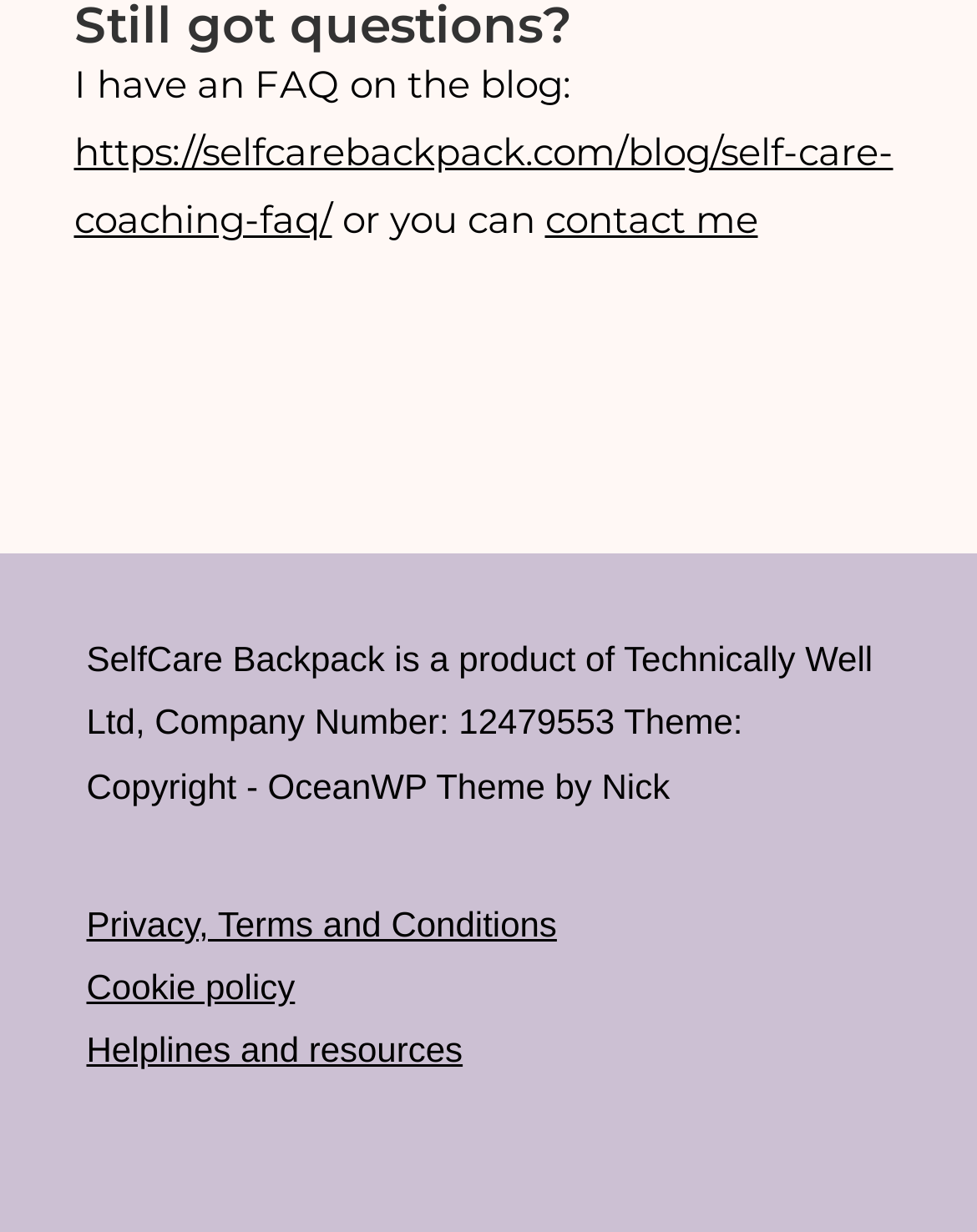How many links are available in the footer section?
Give a single word or phrase answer based on the content of the image.

4